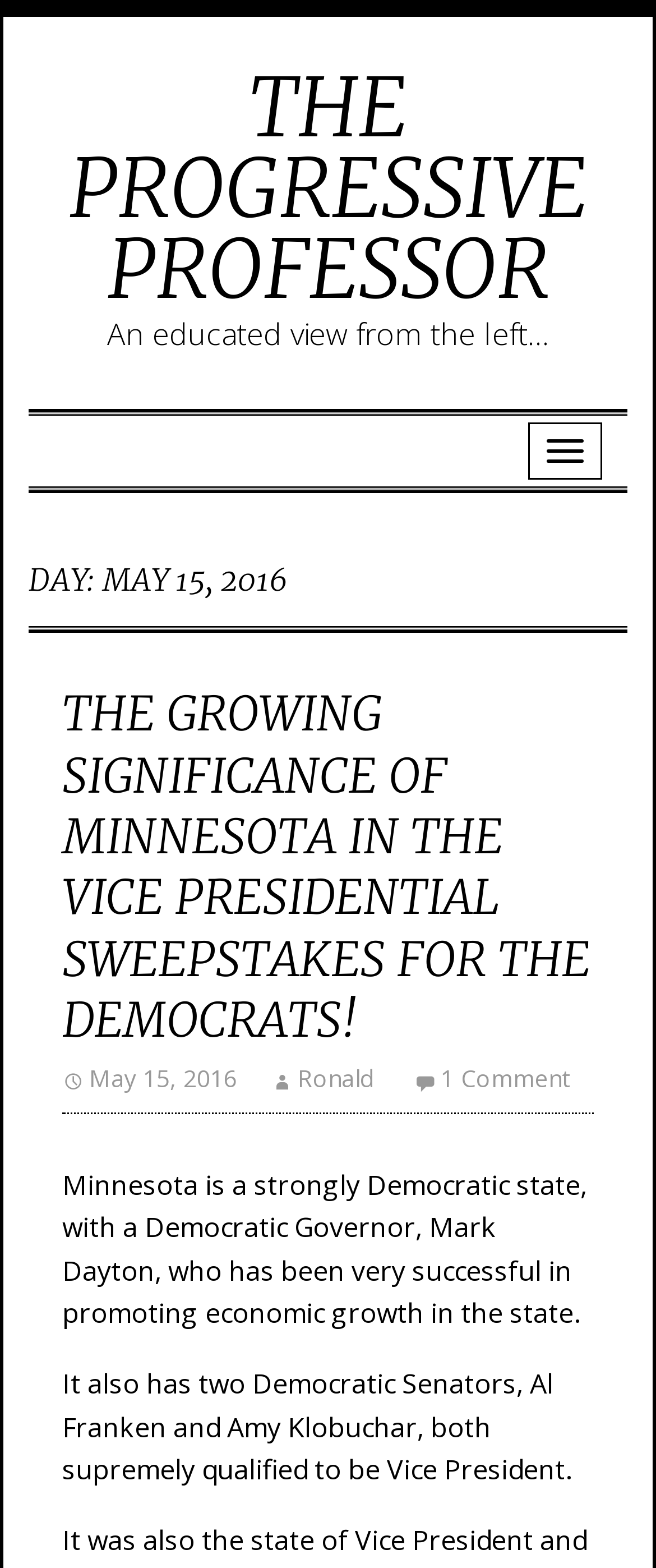How many Democratic Senators are mentioned in the article?
Using the image, elaborate on the answer with as much detail as possible.

I found the number of Democratic Senators mentioned by looking at the StaticText element which mentions 'two Democratic Senators, Al Franken and Amy Klobuchar'.